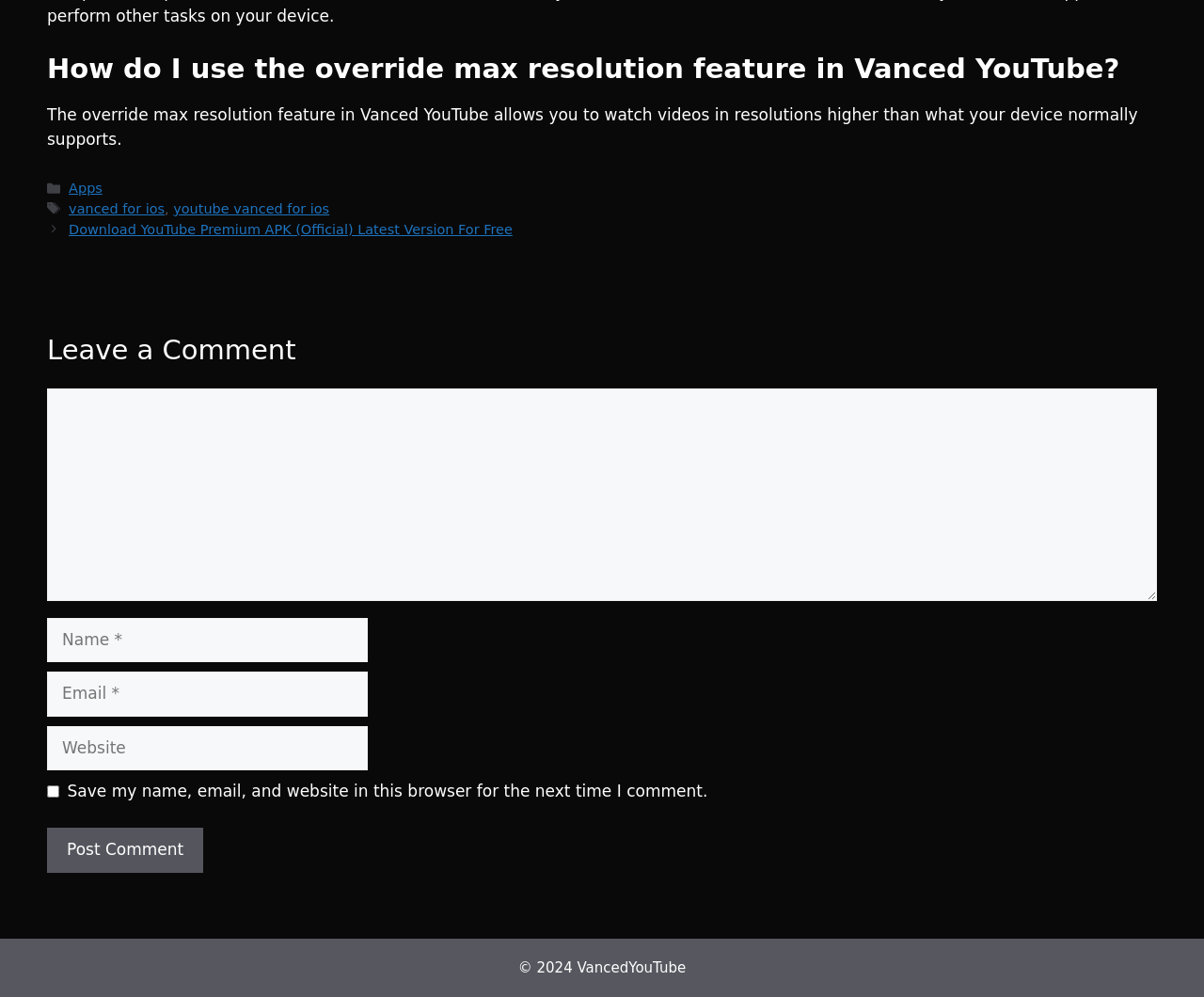Please specify the bounding box coordinates for the clickable region that will help you carry out the instruction: "Click the 'Post Comment' button".

[0.039, 0.83, 0.169, 0.875]